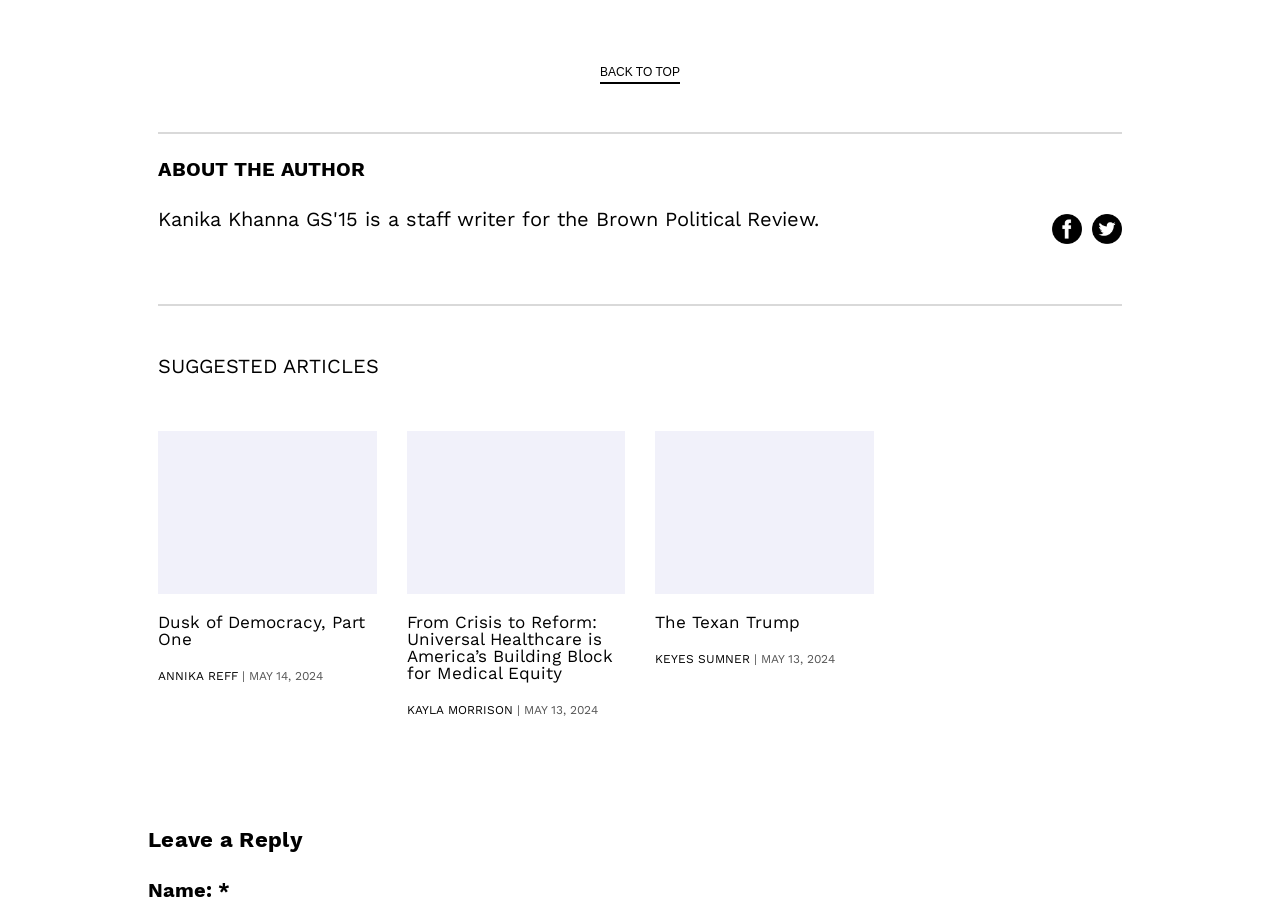Analyze the image and provide a detailed answer to the question: What is the title of the first article?

I determined the title of the first article by looking at the link element with the text 'Dusk of Democracy, Part One' inside the first article element.